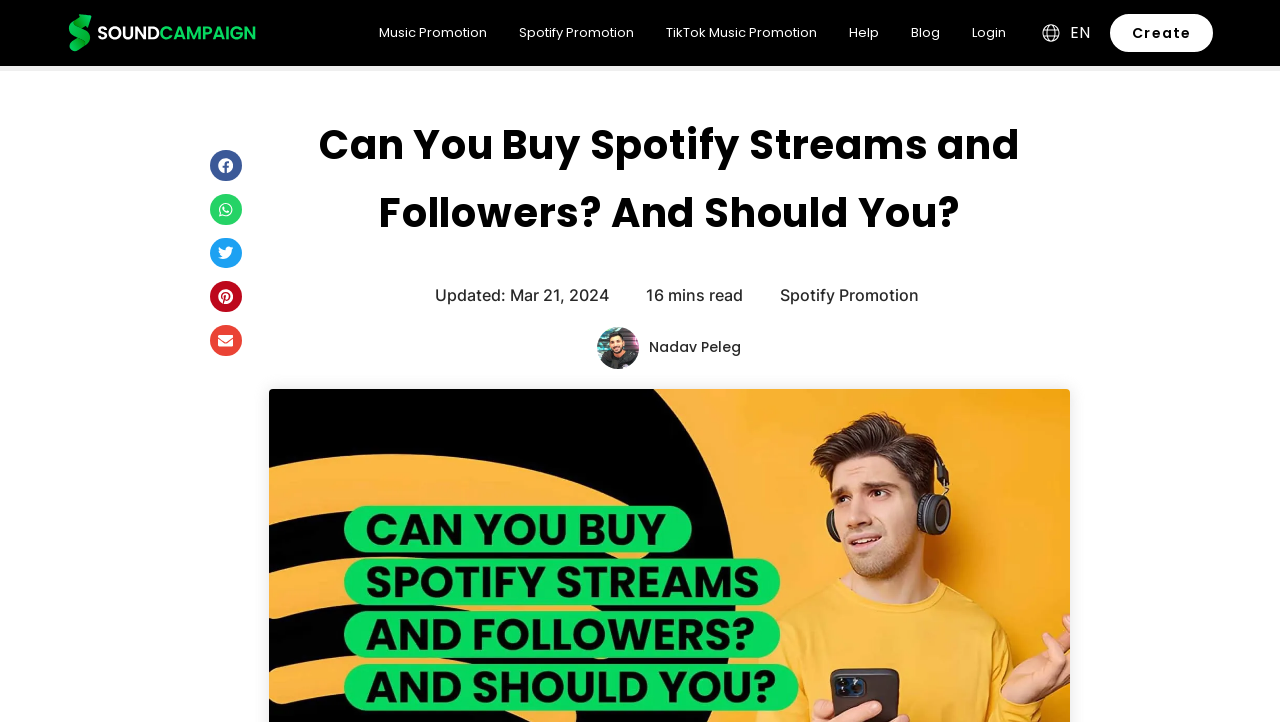Kindly determine the bounding box coordinates of the area that needs to be clicked to fulfill this instruction: "Create something new".

[0.867, 0.019, 0.948, 0.072]